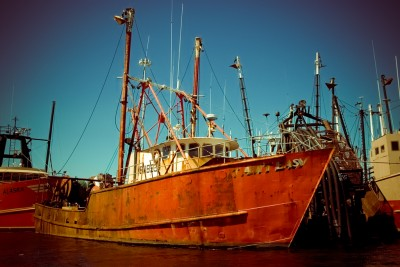Where is the harbor likely located?
Using the screenshot, give a one-word or short phrase answer.

New Bedford, Massachusetts